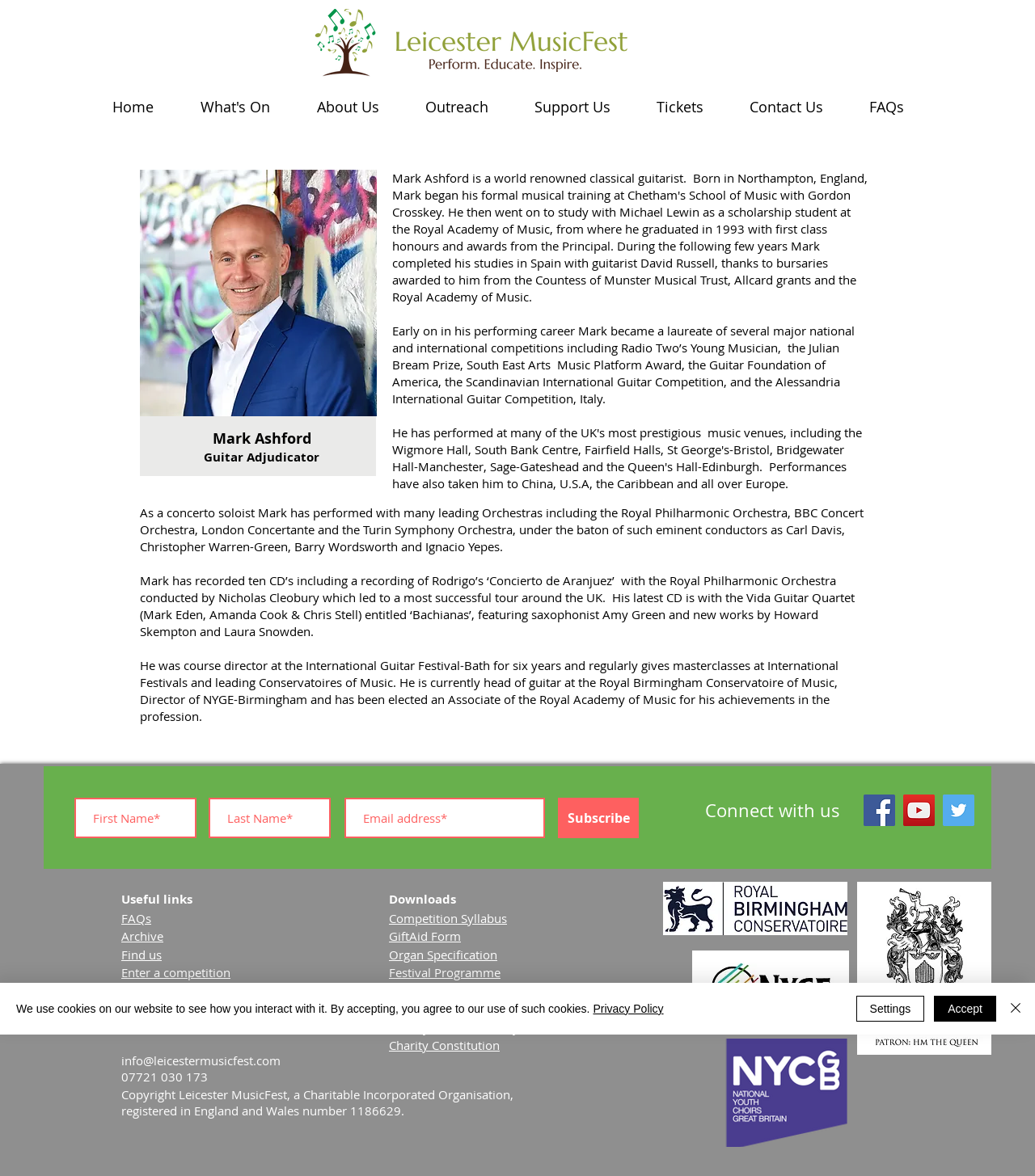Using floating point numbers between 0 and 1, provide the bounding box coordinates in the format (top-left x, top-left y, bottom-right x, bottom-right y). Locate the UI element described here: aria-label="Email address*" name="email" placeholder="Email address*"

[0.333, 0.678, 0.527, 0.713]